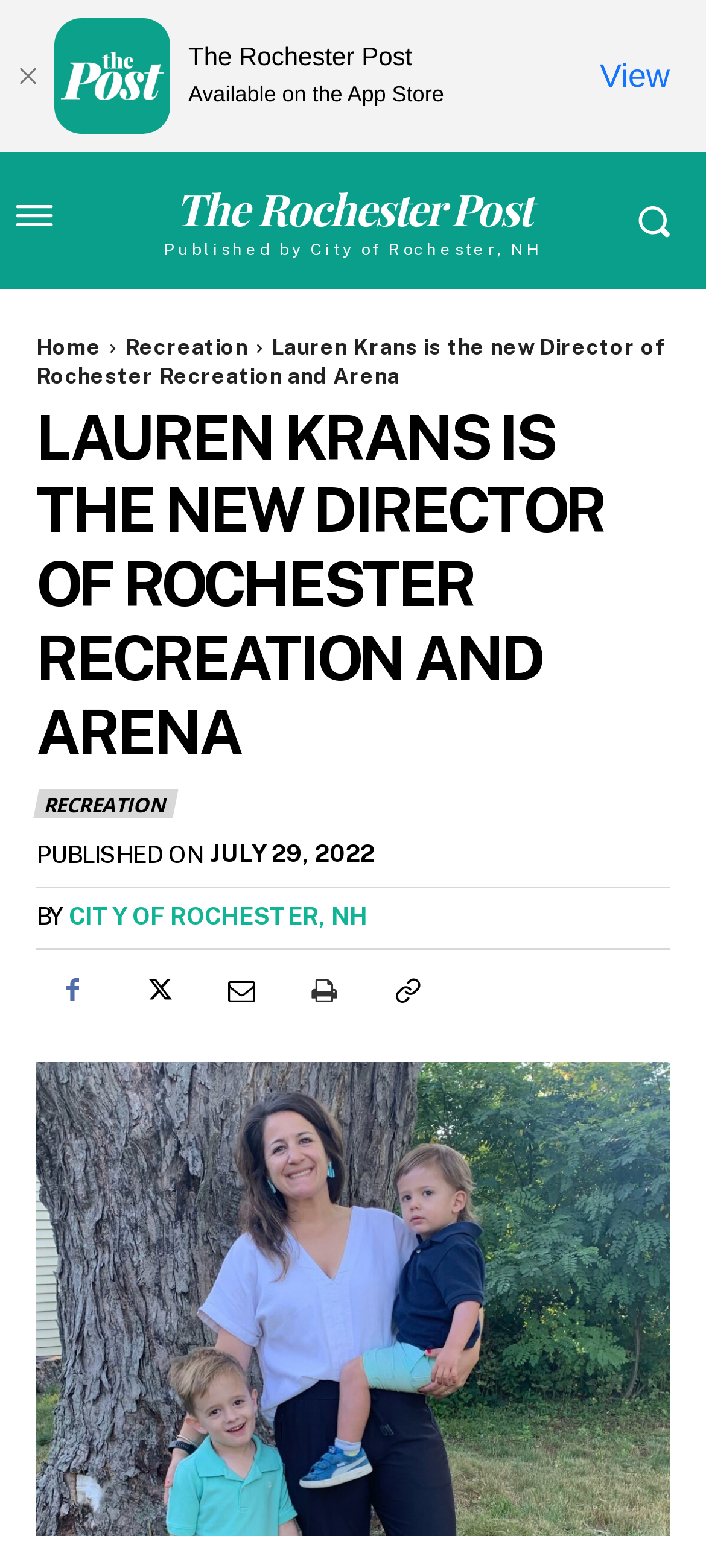Indicate the bounding box coordinates of the element that needs to be clicked to satisfy the following instruction: "Read the article published on July 29, 2022". The coordinates should be four float numbers between 0 and 1, i.e., [left, top, right, bottom].

[0.297, 0.536, 0.531, 0.553]